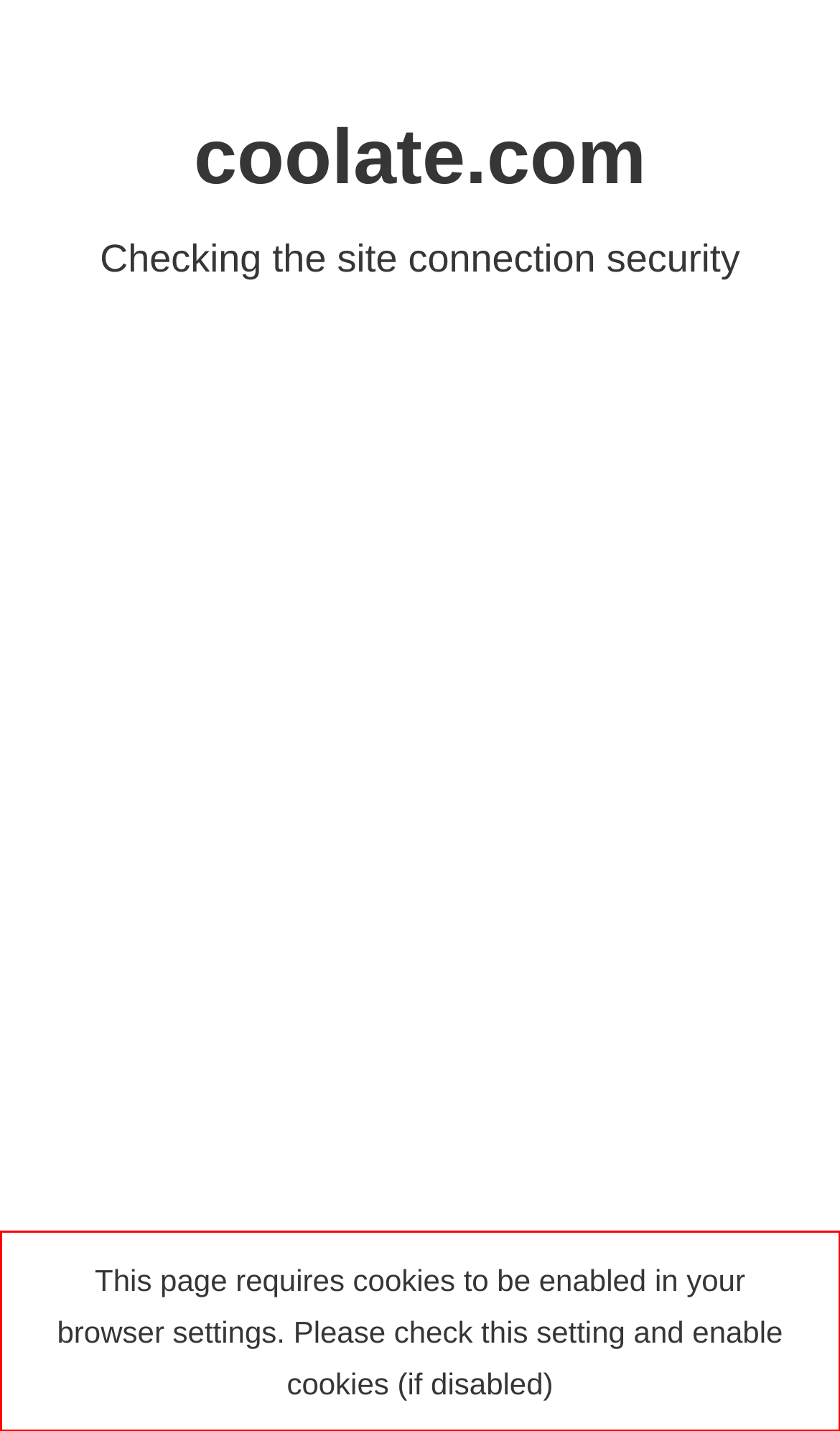Using the provided screenshot of a webpage, recognize the text inside the red rectangle bounding box by performing OCR.

This page requires cookies to be enabled in your browser settings. Please check this setting and enable cookies (if disabled)